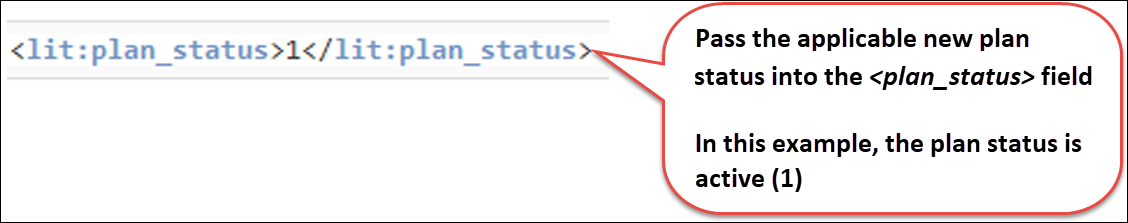What is the purpose of the `<plan_status>` field?
Please give a well-detailed answer to the question.

The purpose of the `<plan_status>` field is to update the plan status in the system, and it requires the user to insert the appropriate new plan status into this field, as emphasized in the accompanying text.